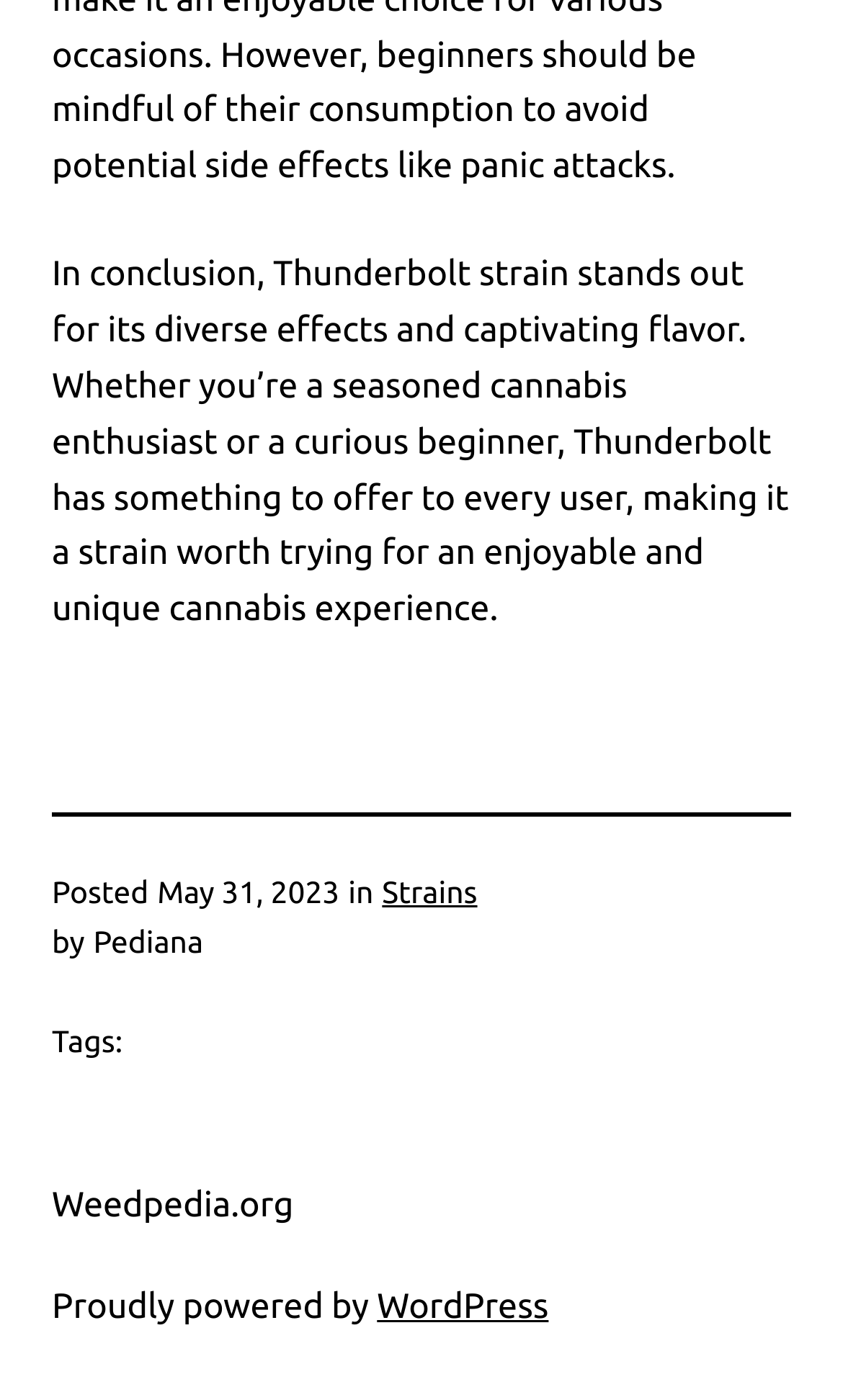What is the author of the article?
Identify the answer in the screenshot and reply with a single word or phrase.

Pediana